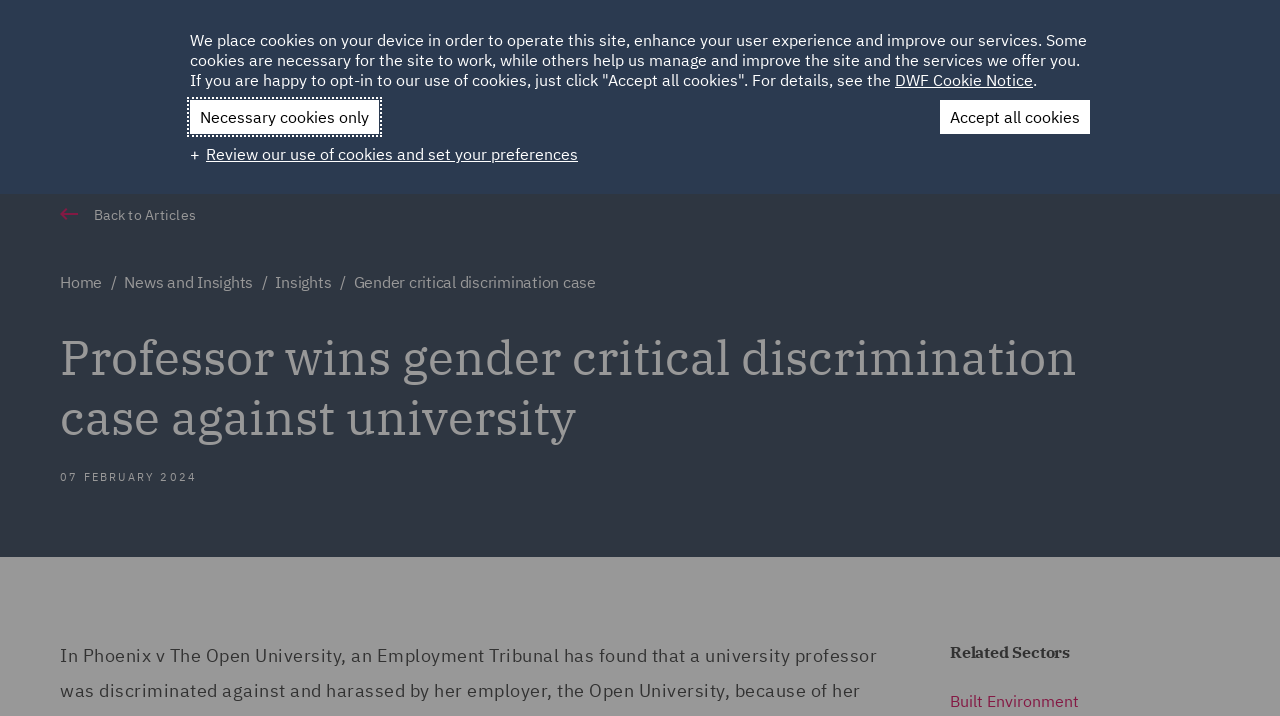Answer the question using only one word or a concise phrase: What is the purpose of the button with the search icon?

Search